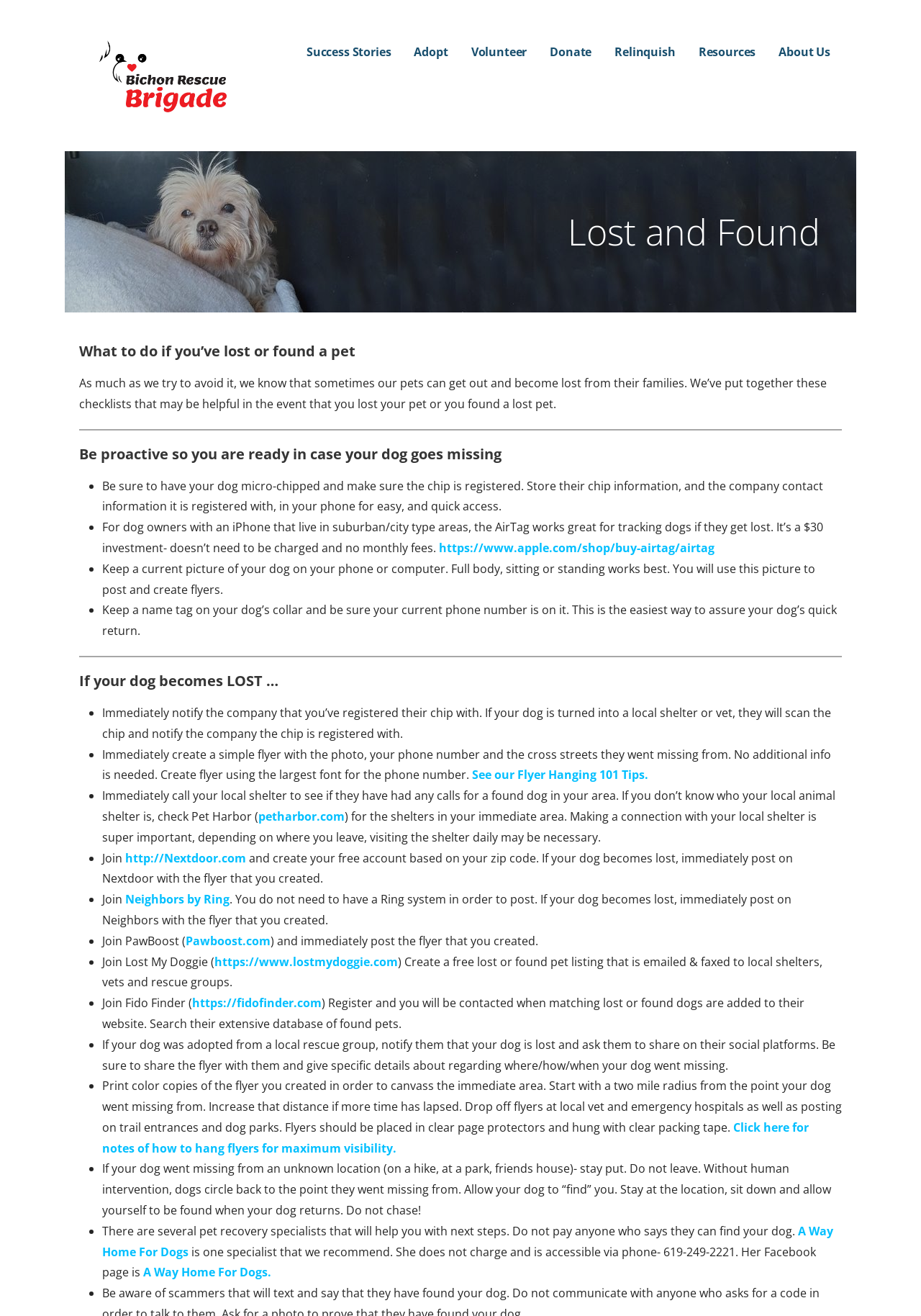Extract the primary heading text from the webpage.

Lost and Found